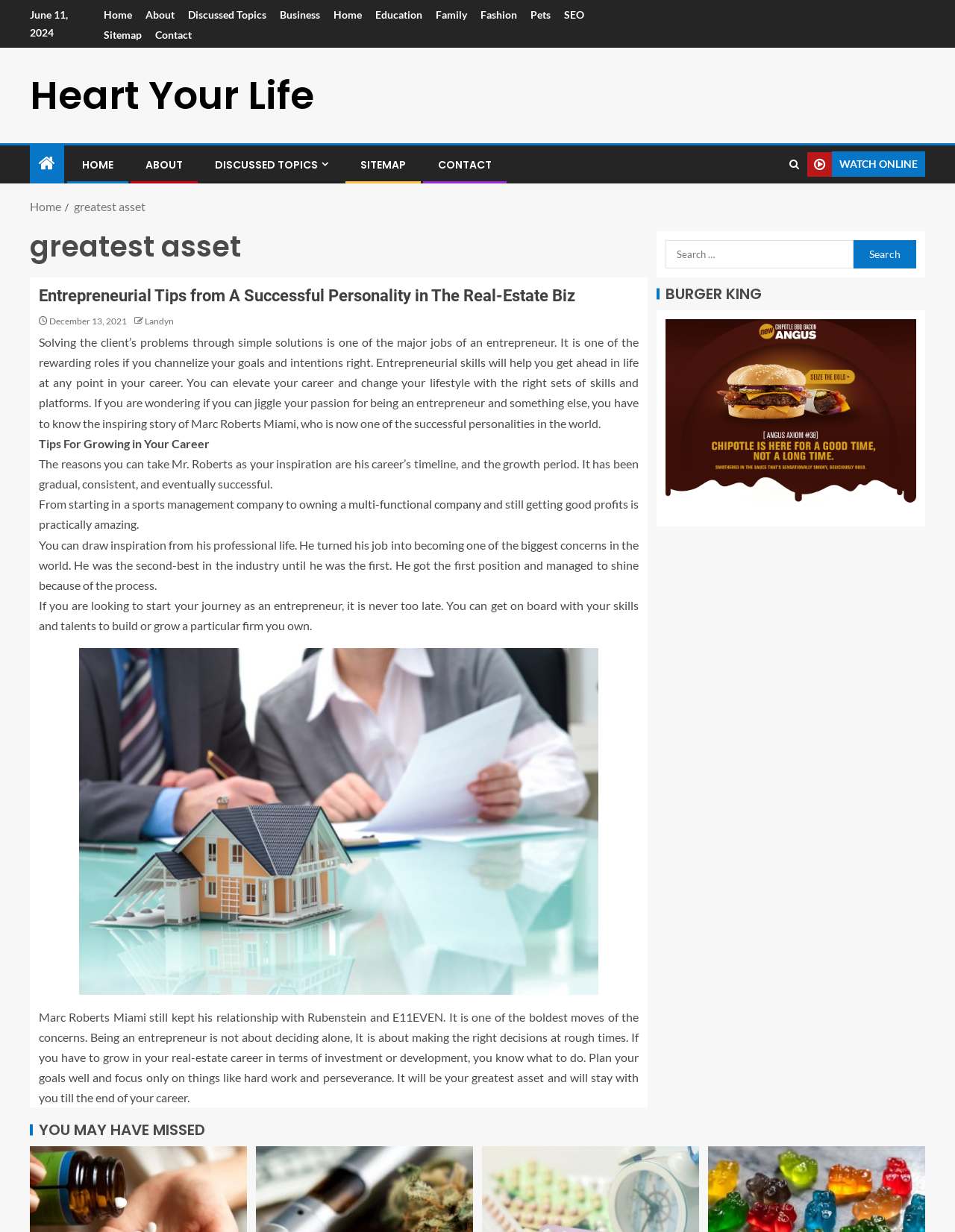Using the element description provided, determine the bounding box coordinates in the format (top-left x, top-left y, bottom-right x, bottom-right y). Ensure that all values are floating point numbers between 0 and 1. Element description: Heart Your Life

[0.031, 0.055, 0.329, 0.1]